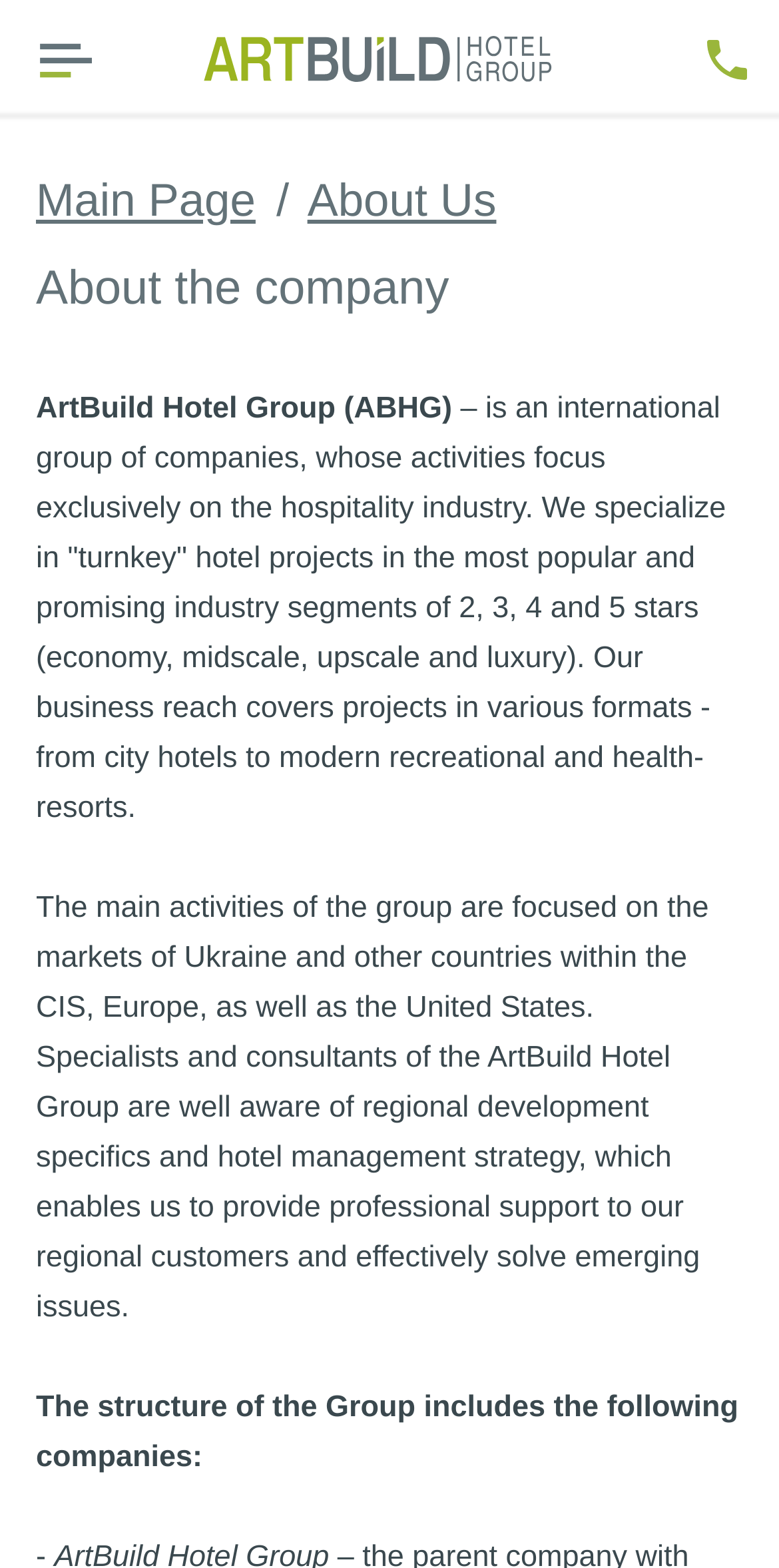Answer the question below using just one word or a short phrase: 
What type of projects does ArtBuild Hotel Group specialize in?

turnkey hotel projects